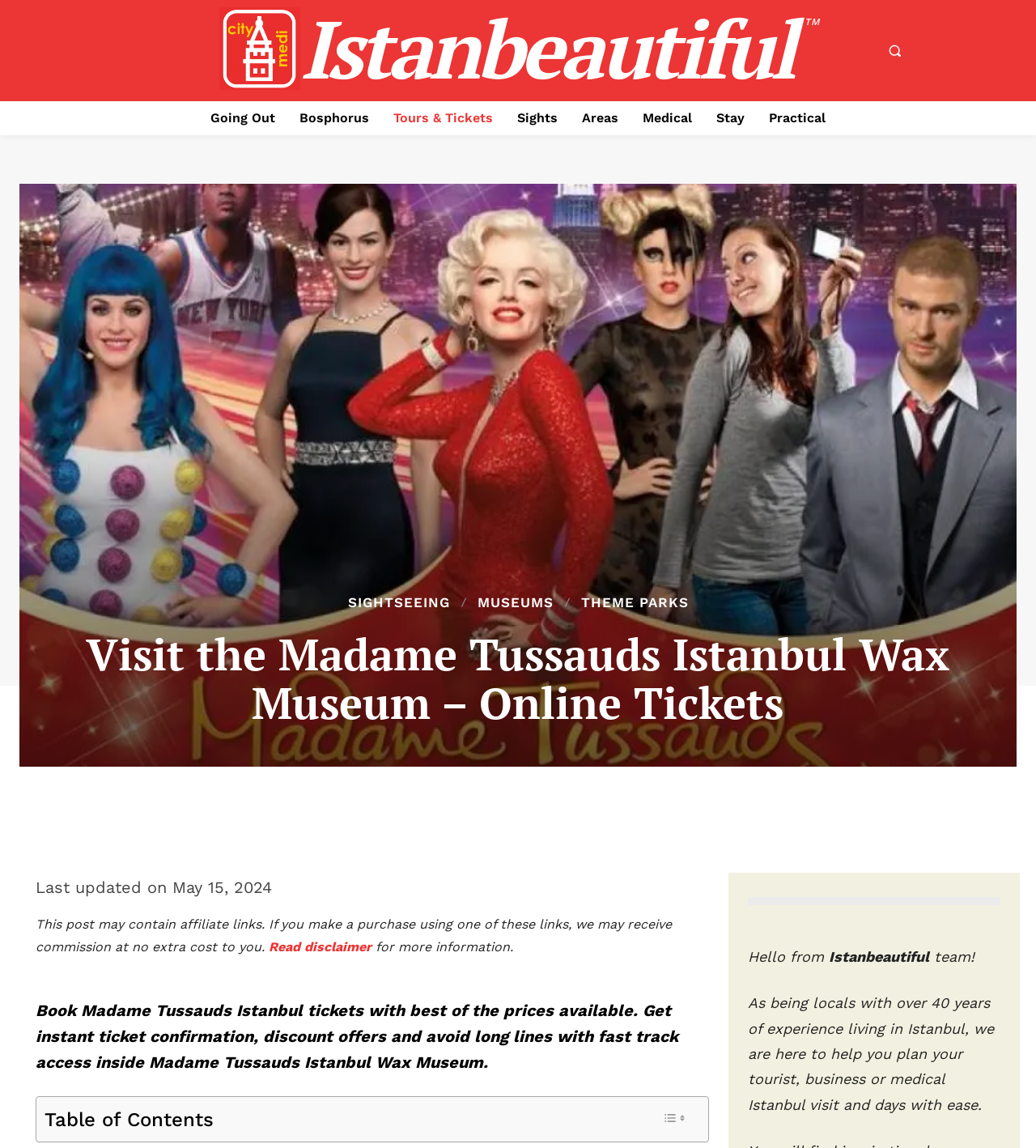Can you specify the bounding box coordinates for the region that should be clicked to fulfill this instruction: "Click the Search button".

[0.85, 0.032, 0.877, 0.056]